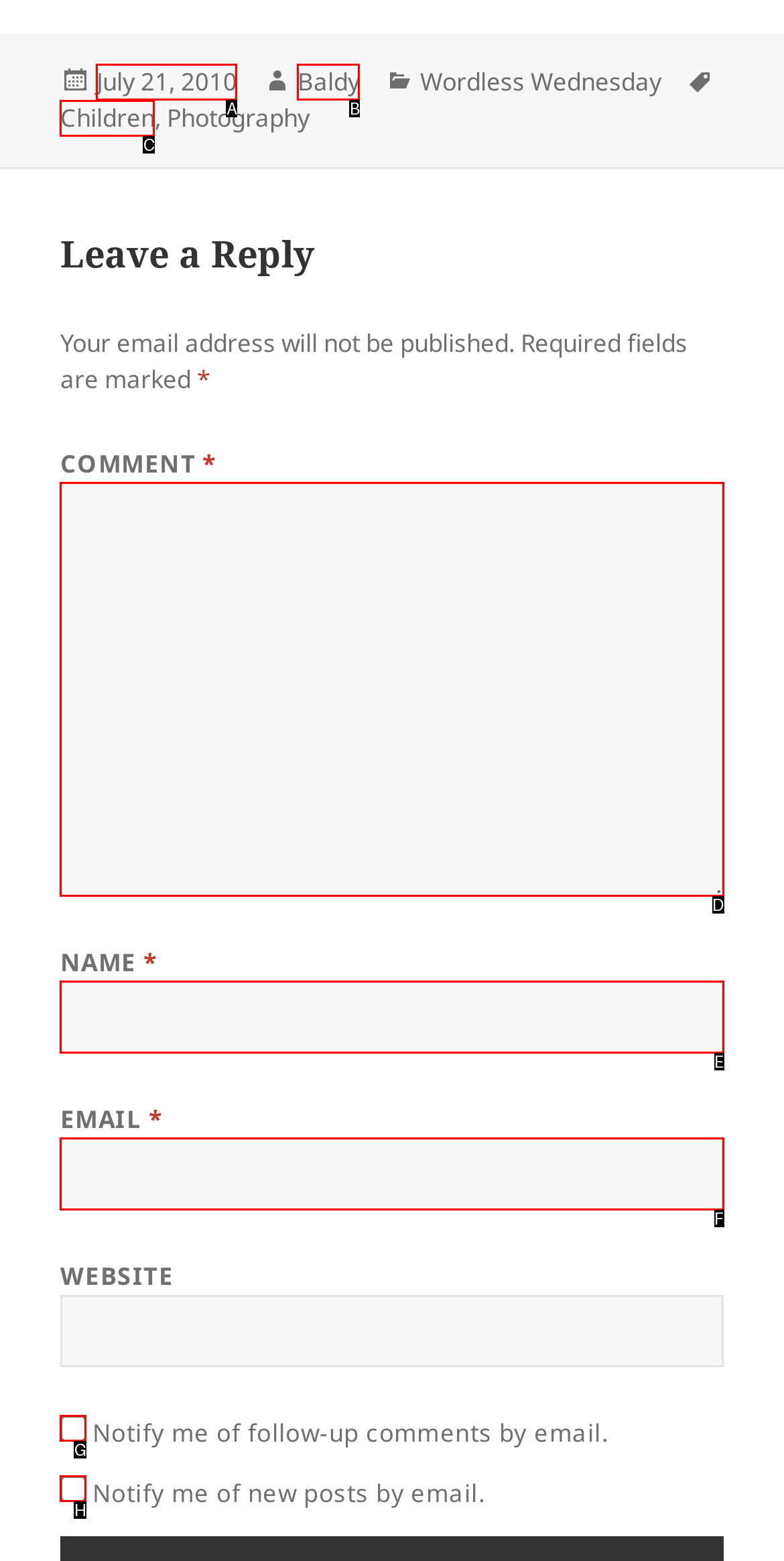Determine which option aligns with the description: parent_node: EMAIL * aria-describedby="email-notes" name="email". Provide the letter of the chosen option directly.

F